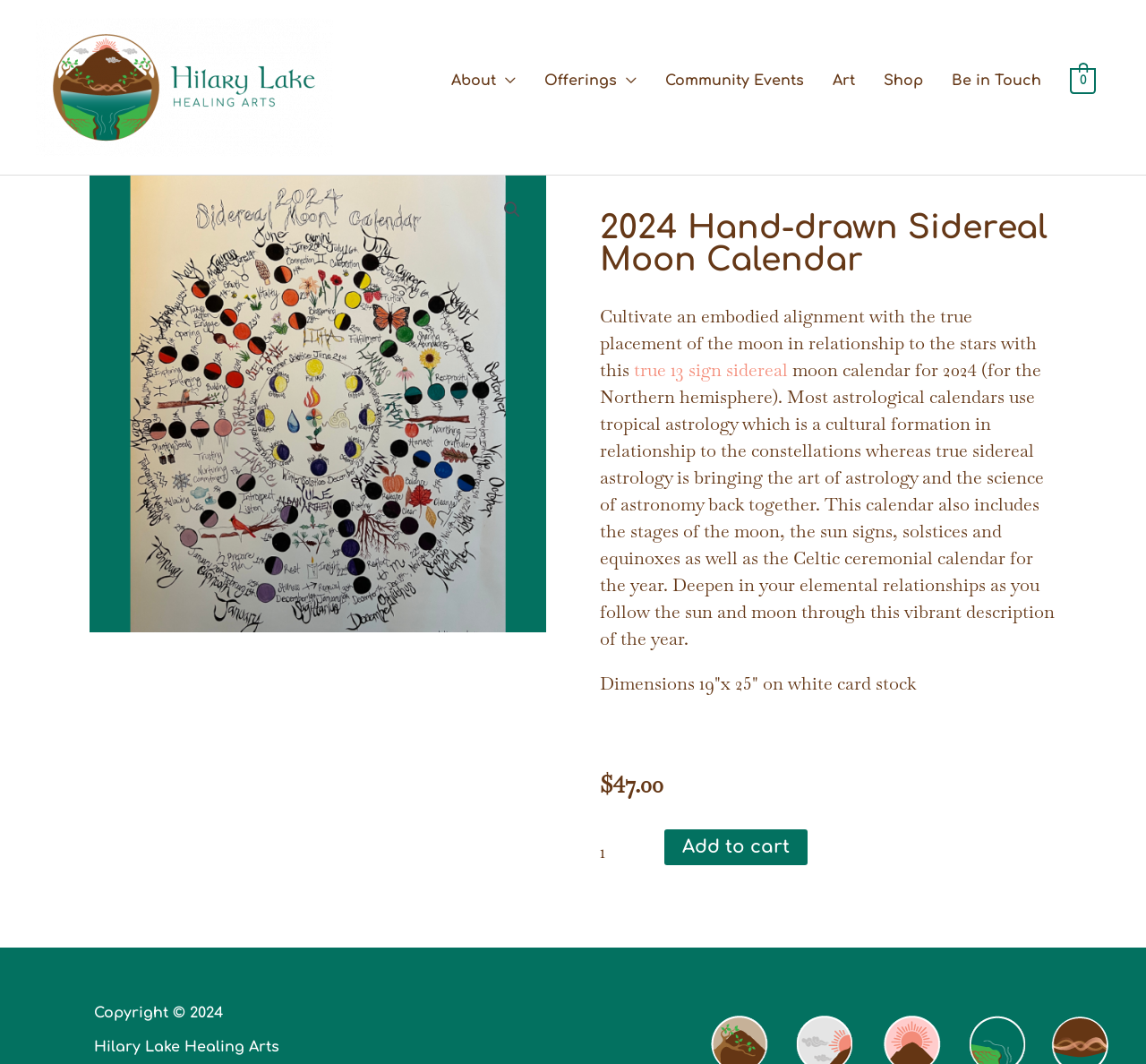Find the bounding box coordinates for the HTML element described in this sentence: "Shop". Provide the coordinates as four float numbers between 0 and 1, in the format [left, top, right, bottom].

[0.759, 0.048, 0.818, 0.103]